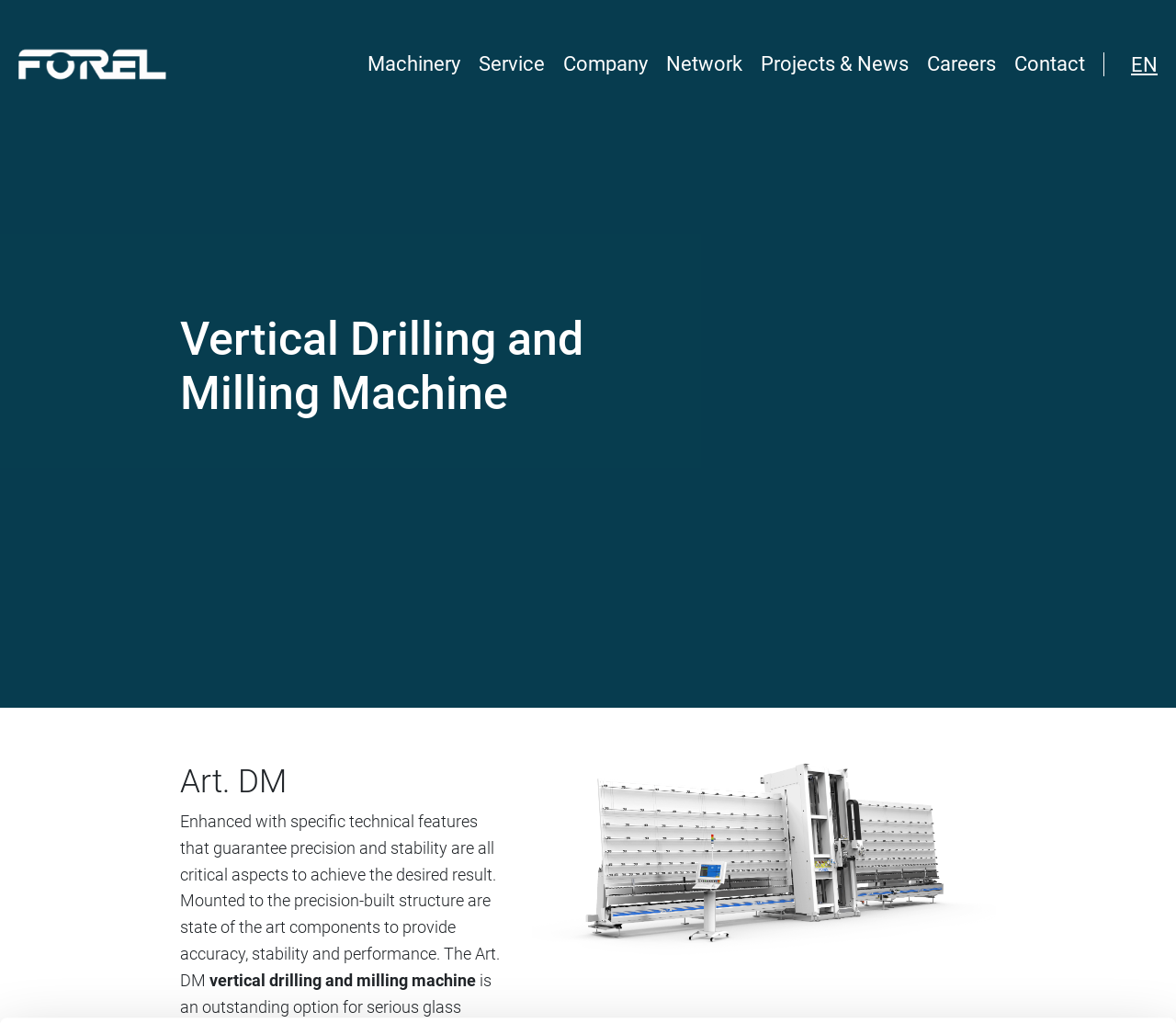What language is the website in?
Based on the visual content, answer with a single word or a brief phrase.

English